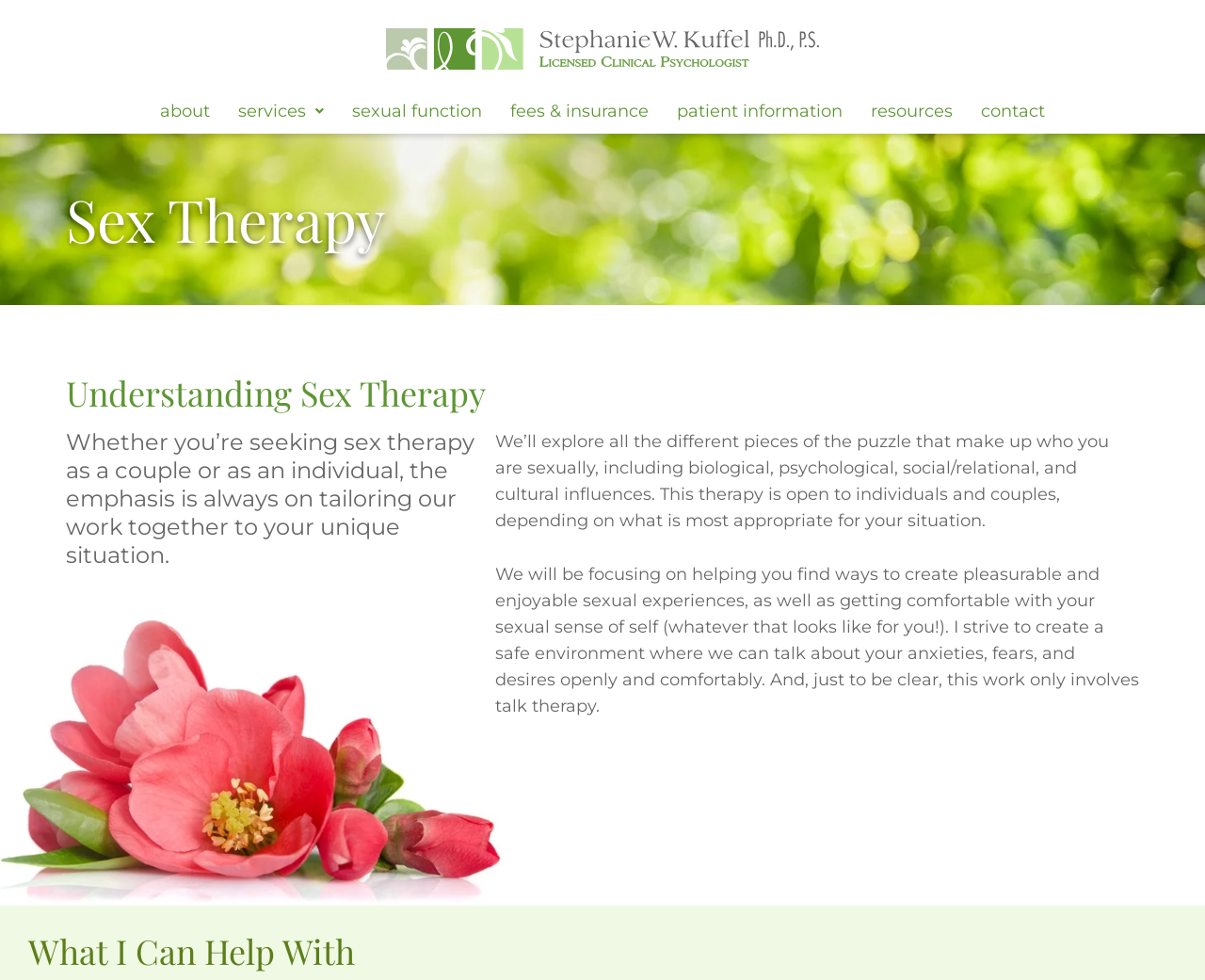Indicate the bounding box coordinates of the clickable region to achieve the following instruction: "Click the logo."

[0.32, 0.029, 0.68, 0.071]